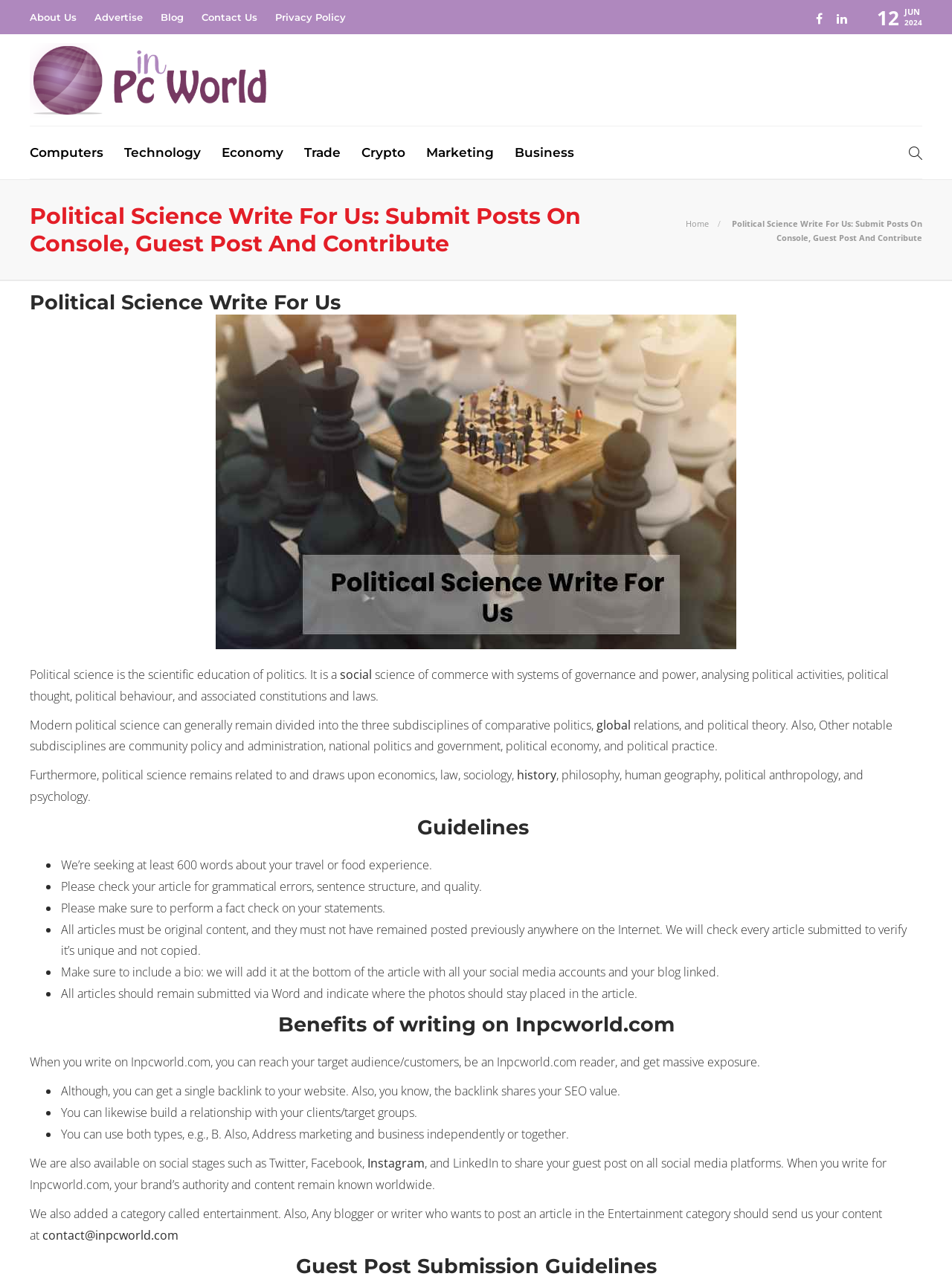Determine the bounding box coordinates of the region I should click to achieve the following instruction: "Click on About Us". Ensure the bounding box coordinates are four float numbers between 0 and 1, i.e., [left, top, right, bottom].

[0.031, 0.002, 0.08, 0.025]